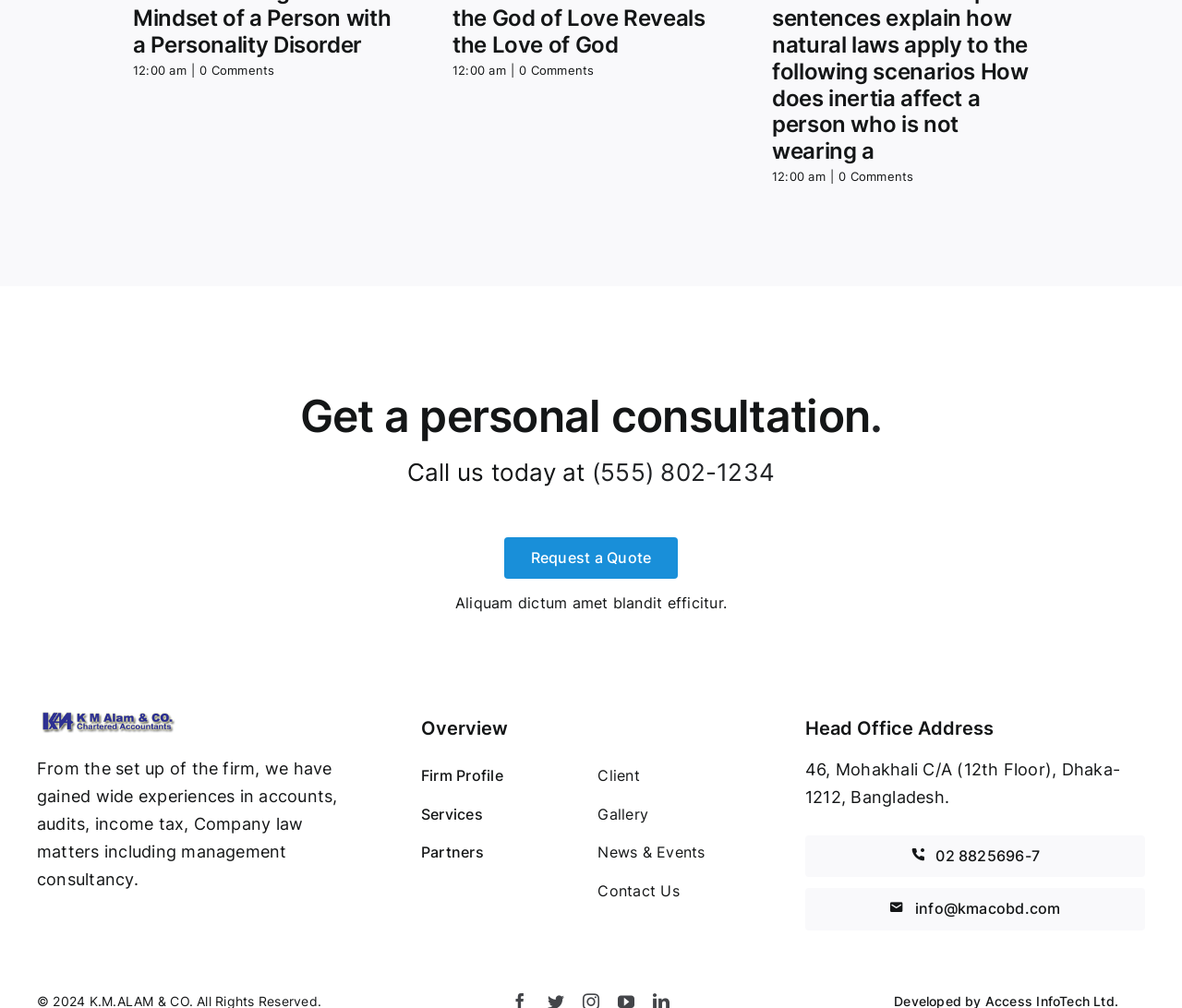Please specify the bounding box coordinates of the clickable region necessary for completing the following instruction: "Contact us via email". The coordinates must consist of four float numbers between 0 and 1, i.e., [left, top, right, bottom].

[0.681, 0.881, 0.969, 0.923]